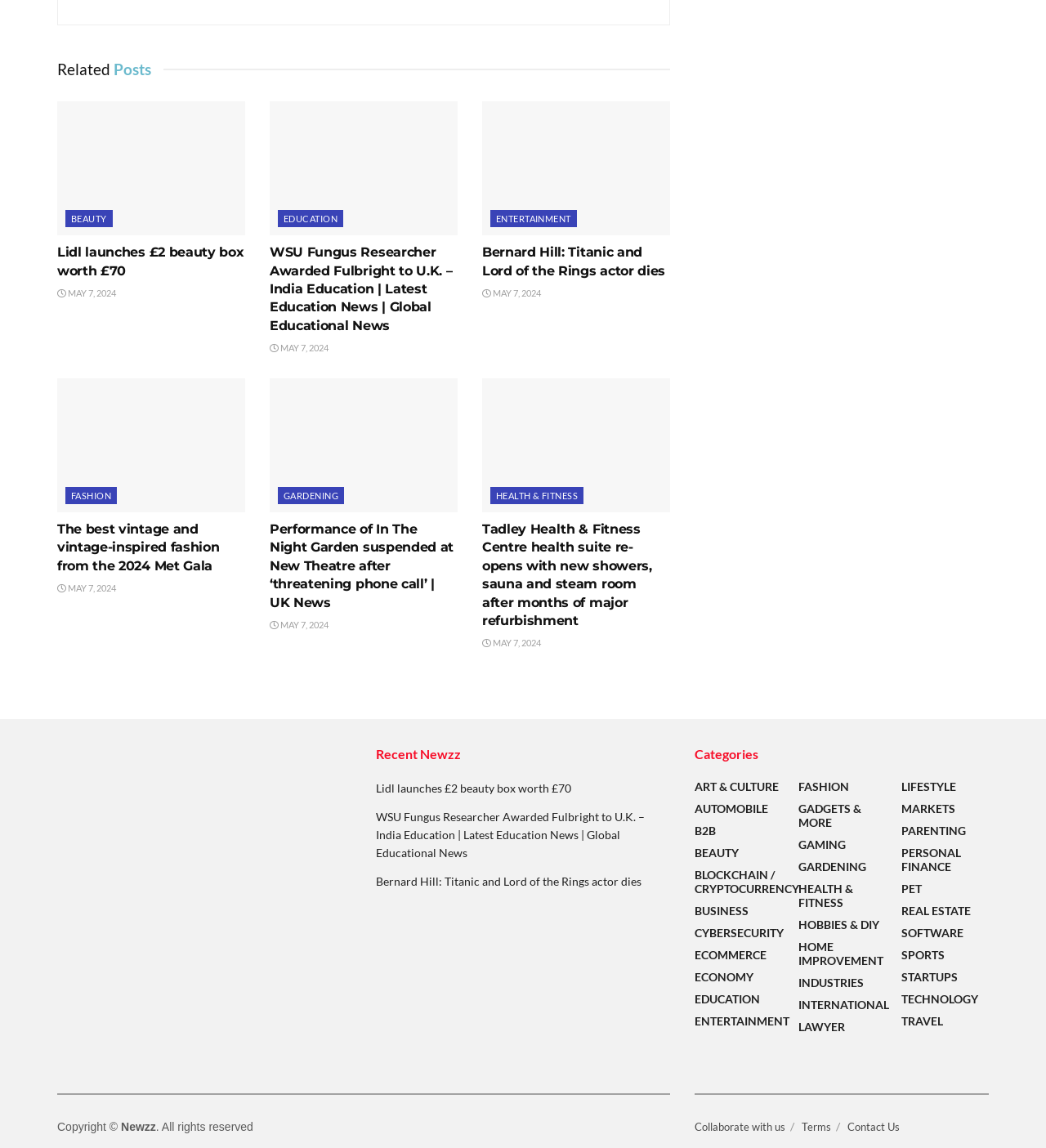What is the title of the first article under 'Recent Newzz'? Analyze the screenshot and reply with just one word or a short phrase.

Lidl launches £2 beauty box worth £70